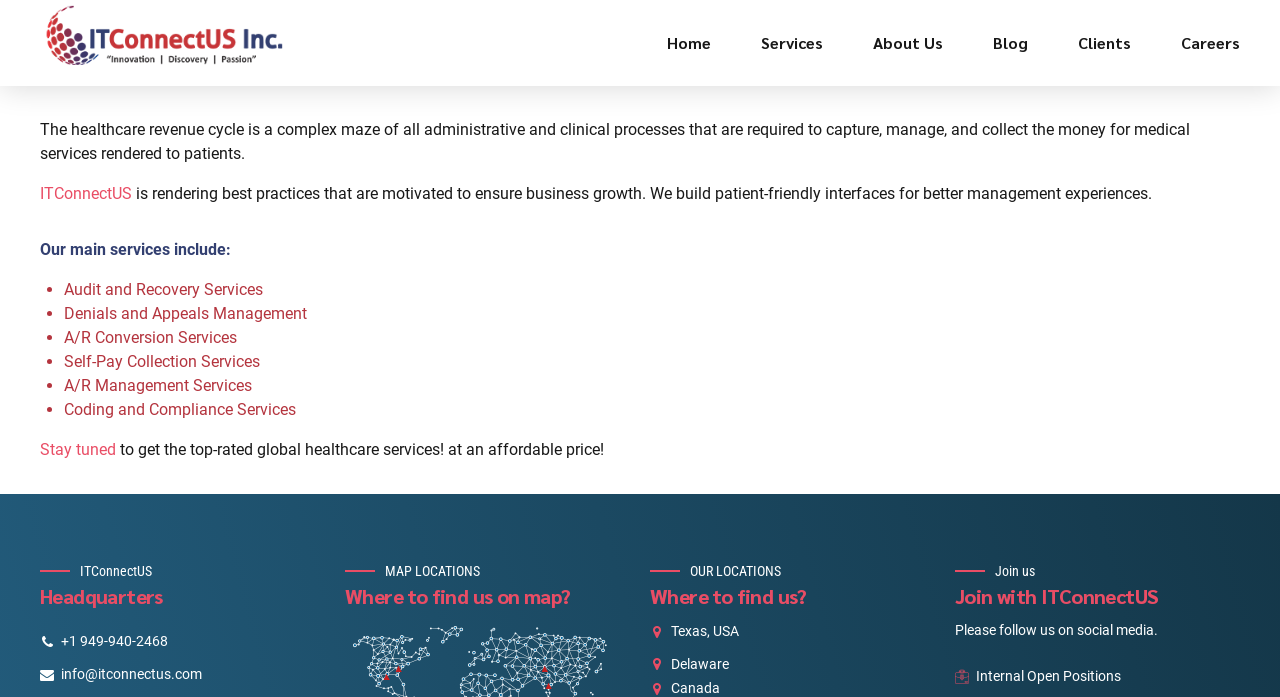How many locations does ITConnectUS have?
Based on the screenshot, respond with a single word or phrase.

Three